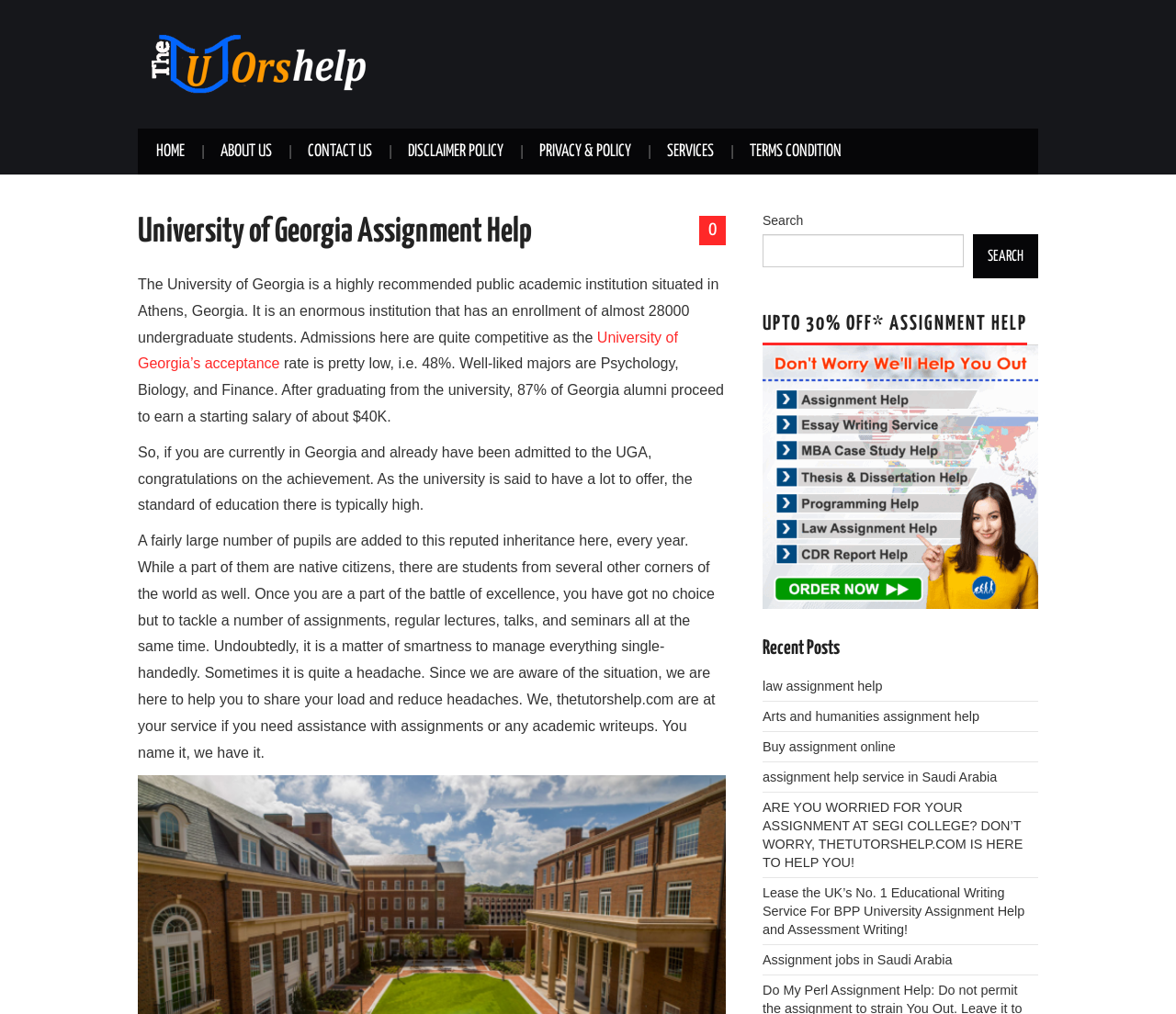Please locate the bounding box coordinates of the element's region that needs to be clicked to follow the instruction: "Get University of Georgia Assignment Help". The bounding box coordinates should be provided as four float numbers between 0 and 1, i.e., [left, top, right, bottom].

[0.117, 0.208, 0.578, 0.25]